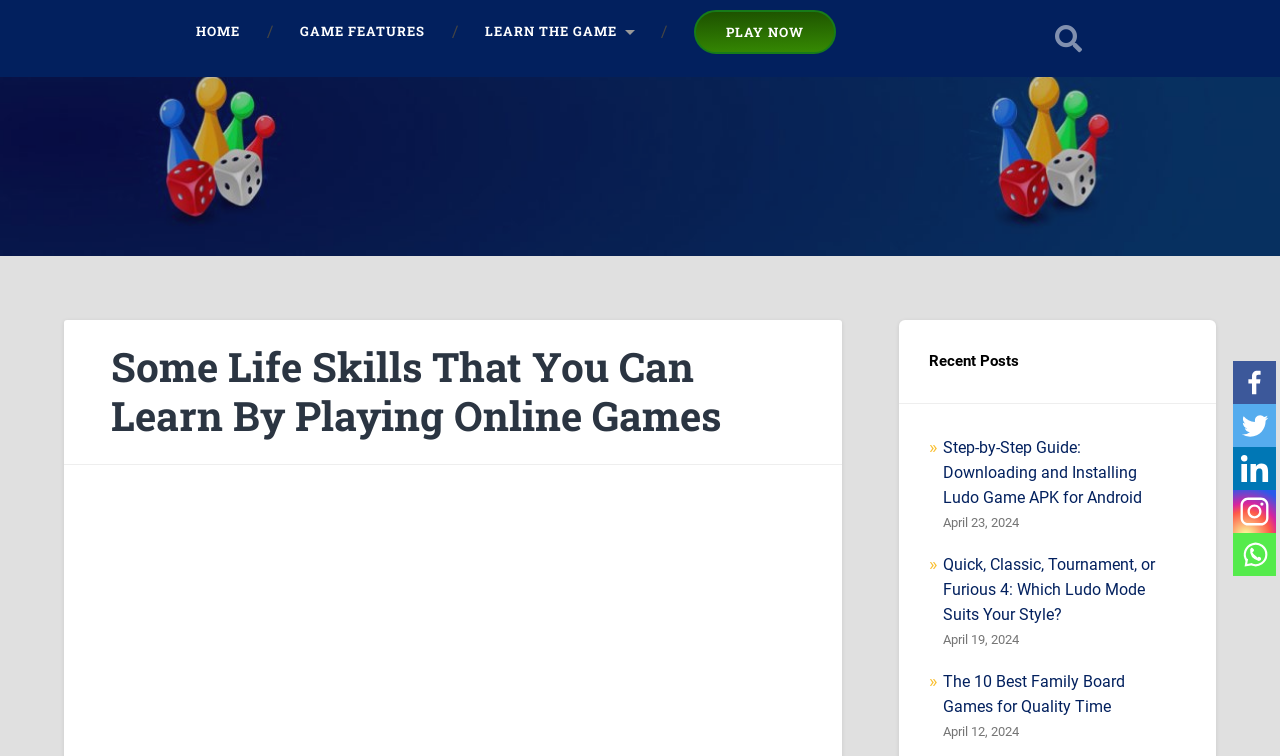What is the date of the second recent post?
Look at the screenshot and provide an in-depth answer.

I looked at the recent posts section and found the second post, which has a date of 'April 19, 2024'.